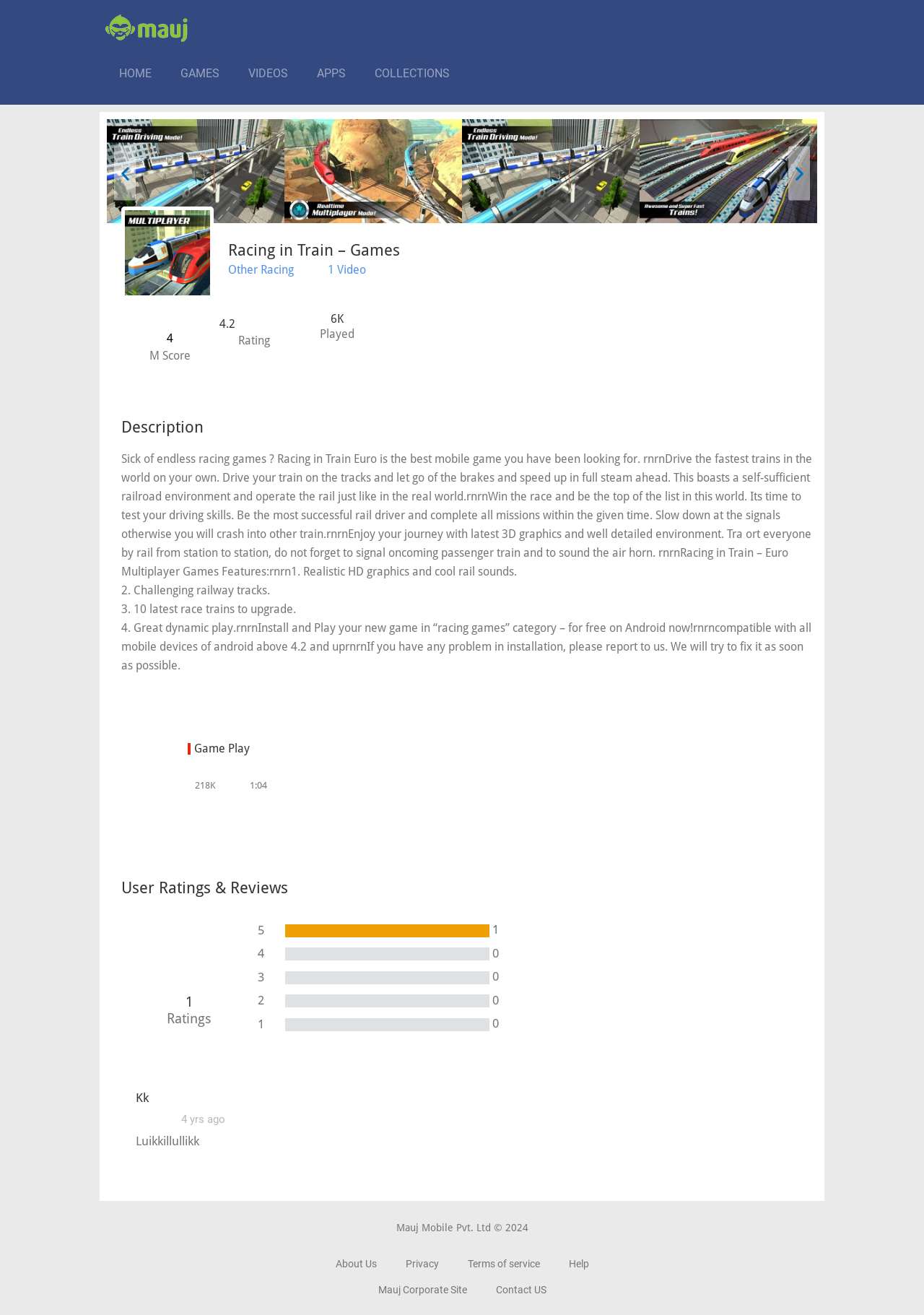Predict the bounding box of the UI element based on this description: "Privacy".

[0.423, 0.949, 0.49, 0.974]